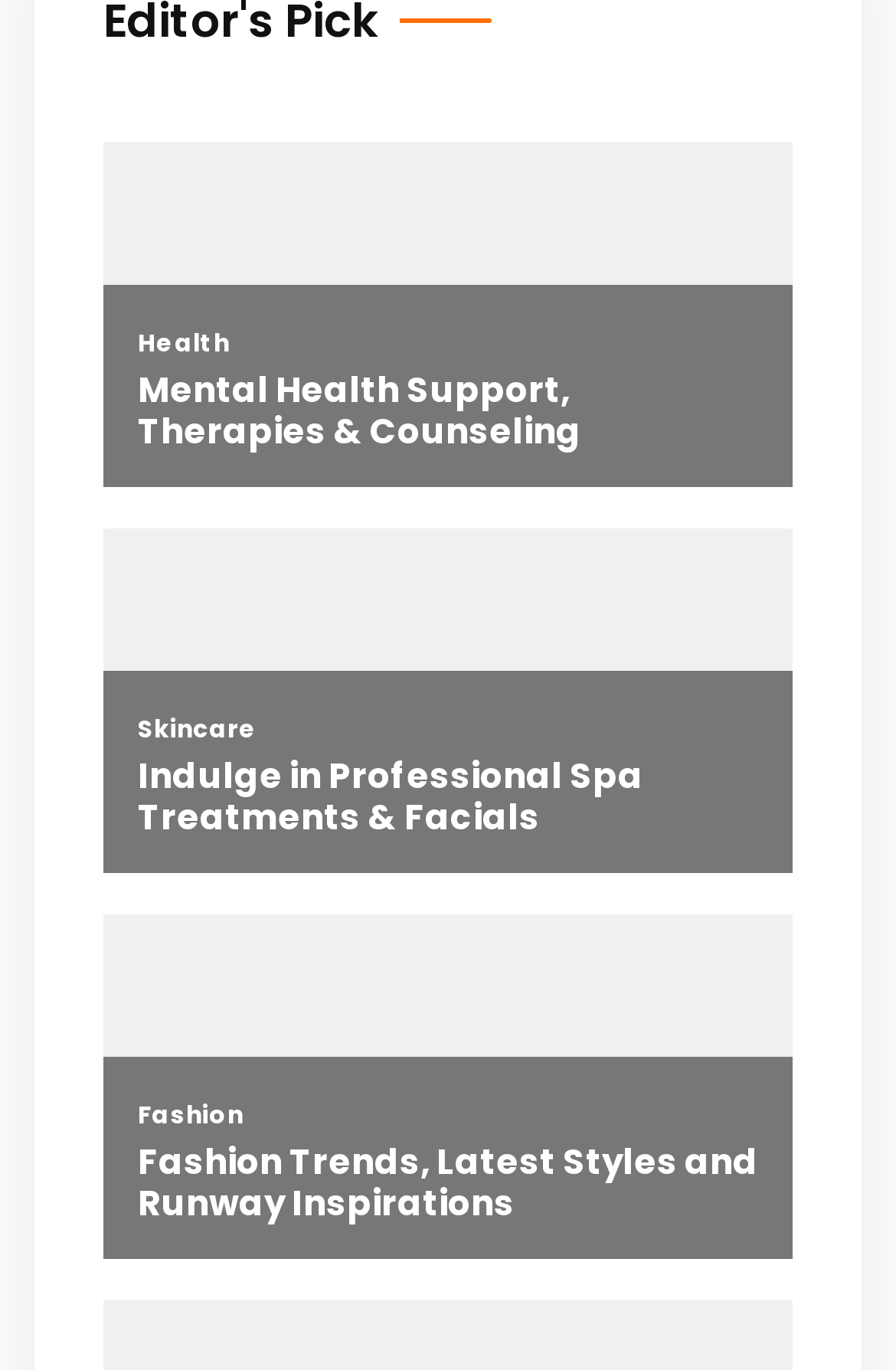What is the position of the 'Skincare' link?
Based on the visual content, answer with a single word or a brief phrase.

Below 'Indulge in Professional Spa Treatments & Facials'